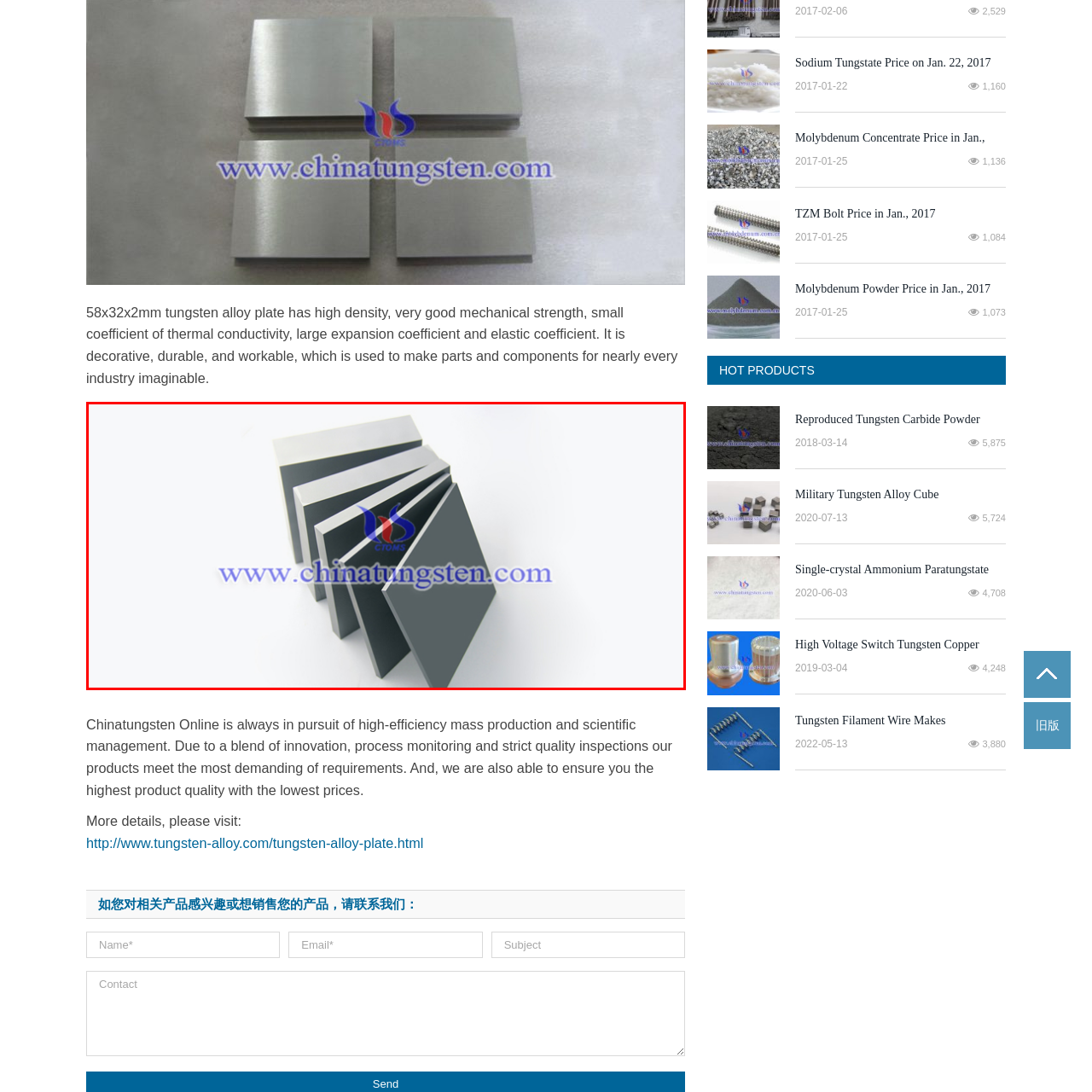What is the website displayed in the watermark?
Examine the image highlighted by the red bounding box and provide a thorough and detailed answer based on your observations.

The watermark below the plates displays the website 'www.chinatungsten.com', indicating the source of the product.